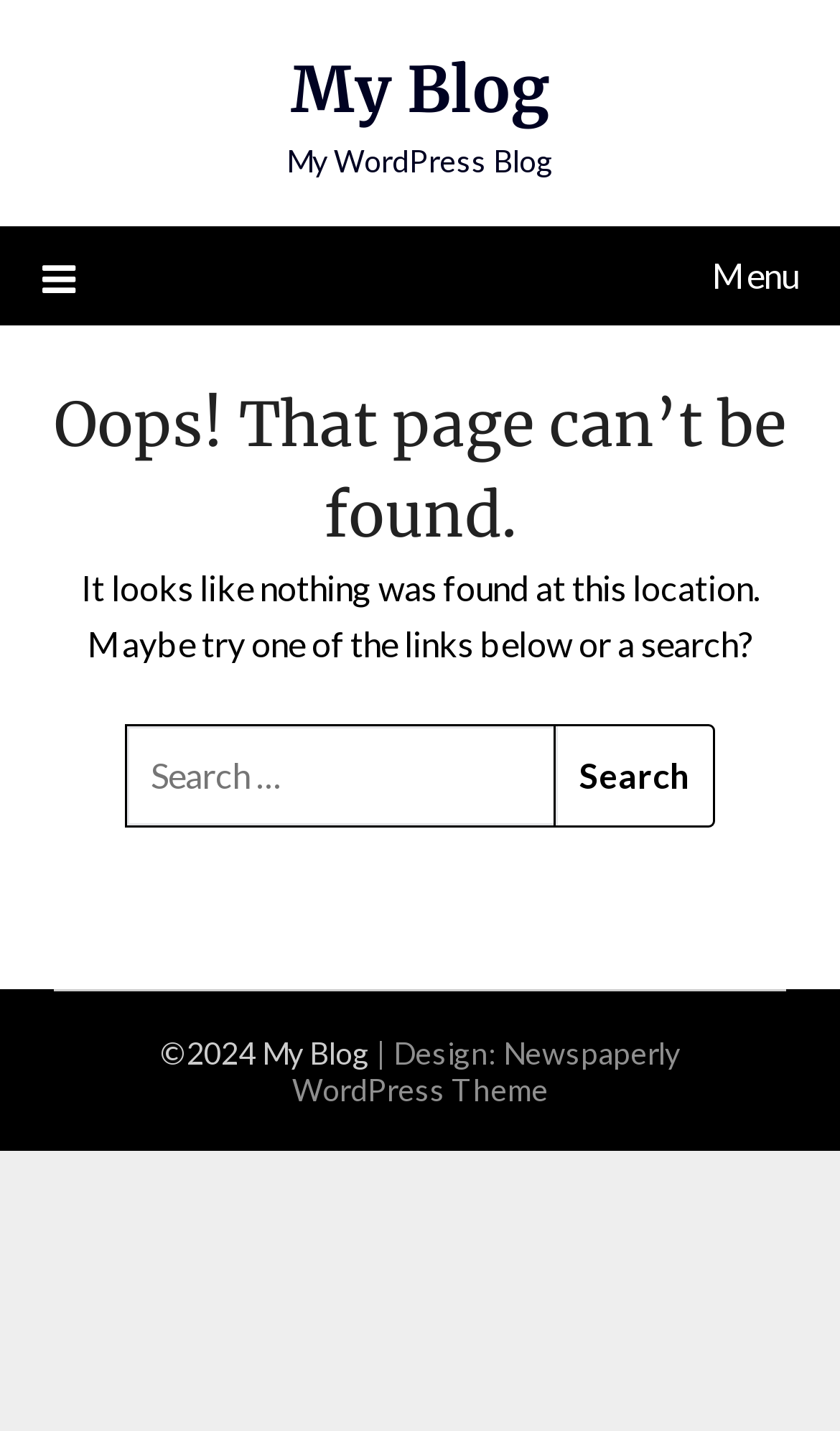Please provide a short answer using a single word or phrase for the question:
What is the name of this blog?

My Blog